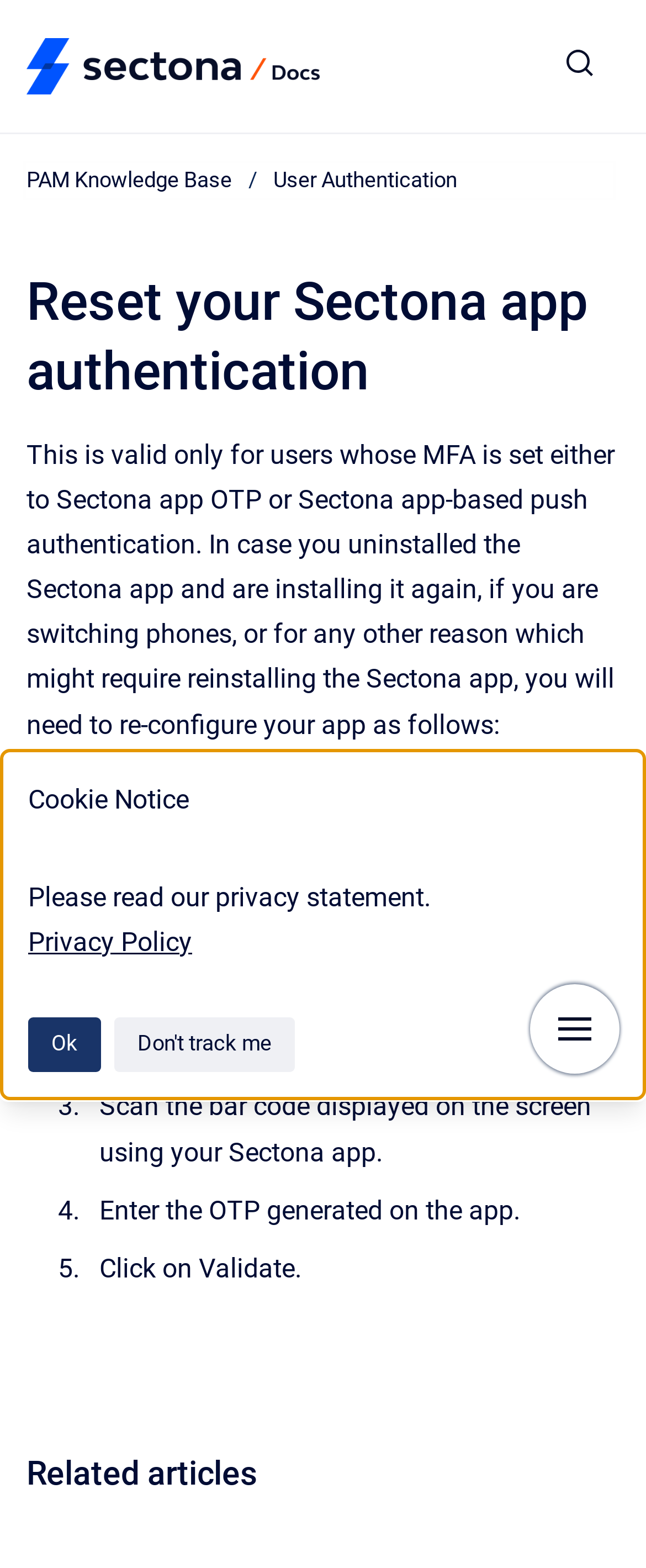Indicate the bounding box coordinates of the element that needs to be clicked to satisfy the following instruction: "Reset your Sectona app authentication". The coordinates should be four float numbers between 0 and 1, i.e., [left, top, right, bottom].

[0.041, 0.17, 0.959, 0.258]